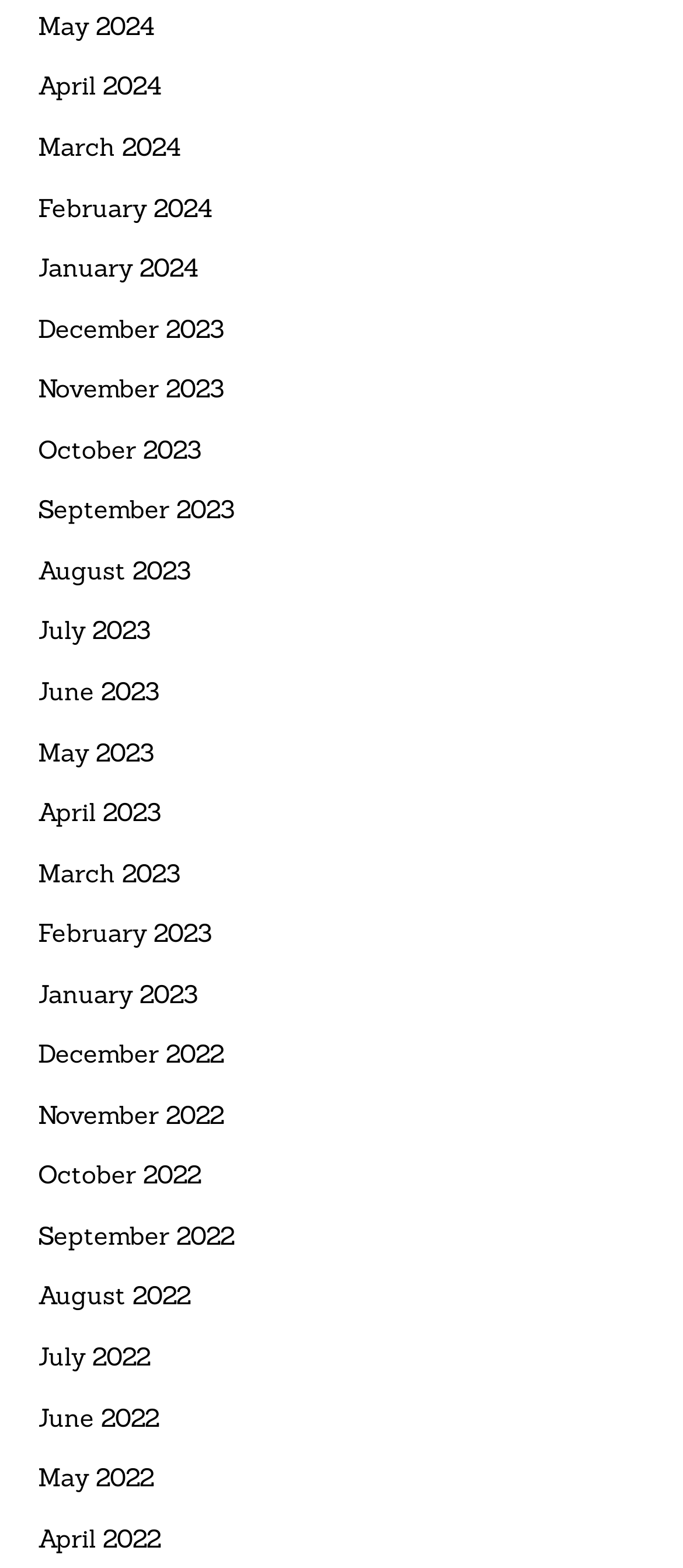Determine the bounding box coordinates in the format (top-left x, top-left y, bottom-right x, bottom-right y). Ensure all values are floating point numbers between 0 and 1. Identify the bounding box of the UI element described by: September 2023

[0.055, 0.313, 0.868, 0.339]